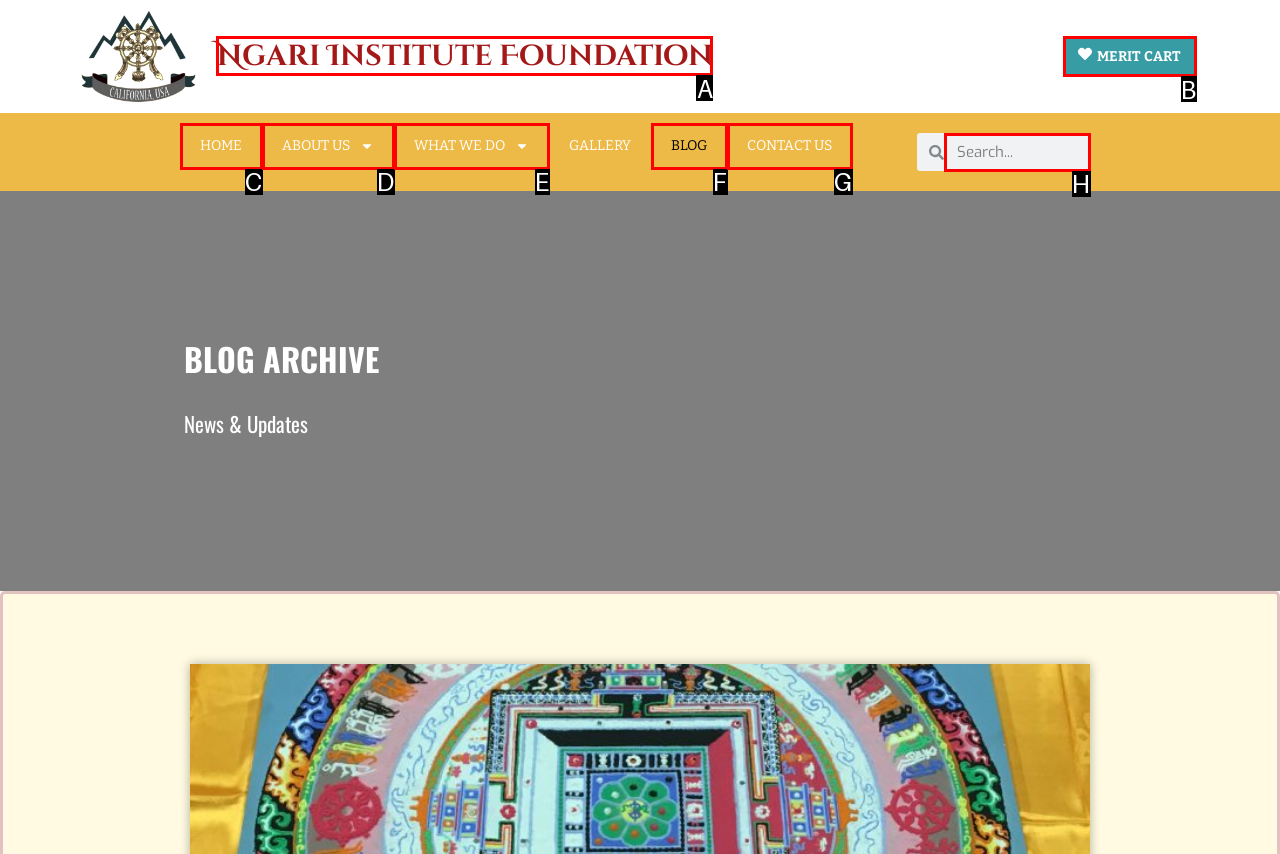Which option best describes: What We Do
Respond with the letter of the appropriate choice.

E